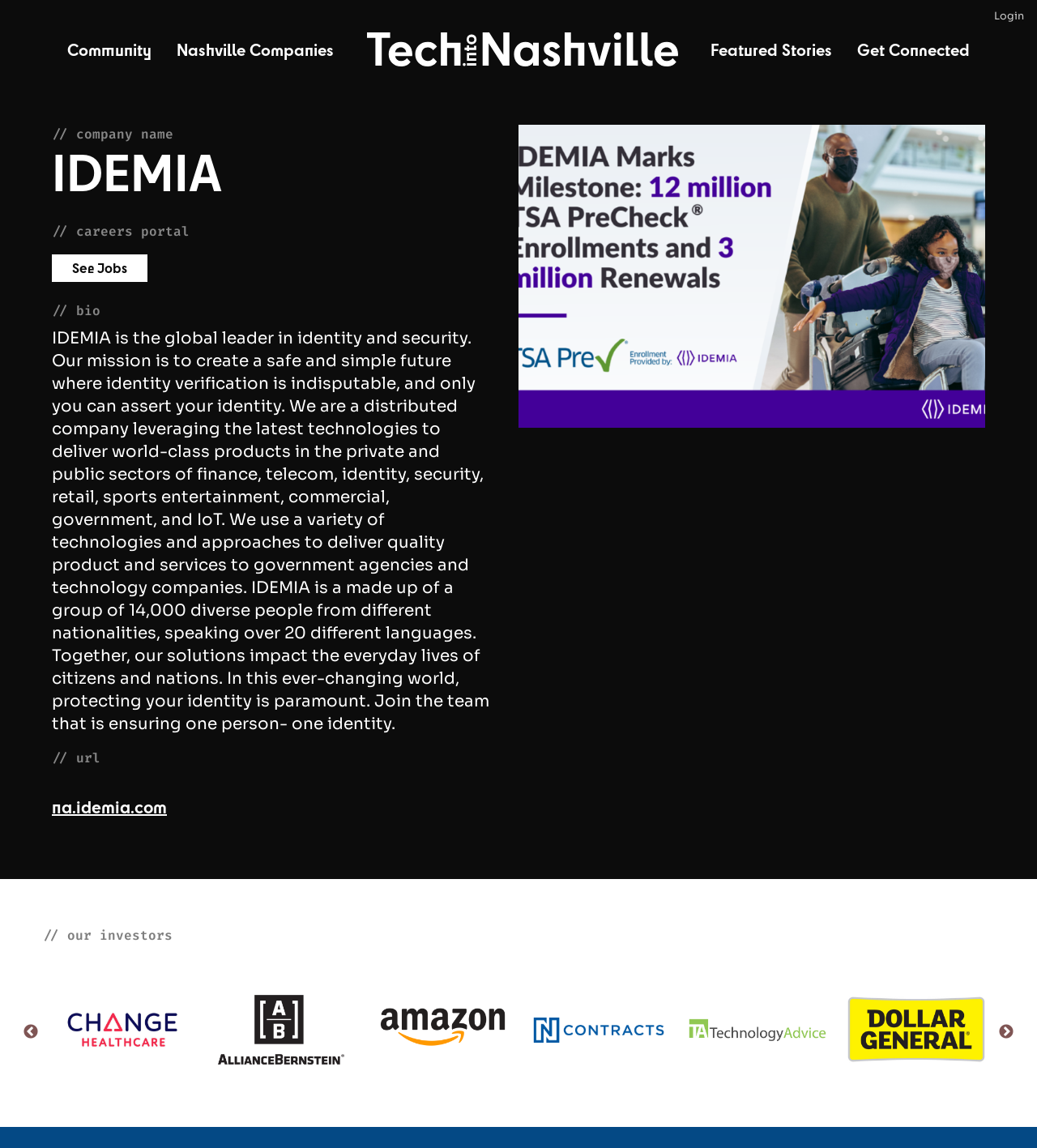Provide the bounding box coordinates of the area you need to click to execute the following instruction: "Visit the community page".

[0.053, 0.013, 0.158, 0.073]